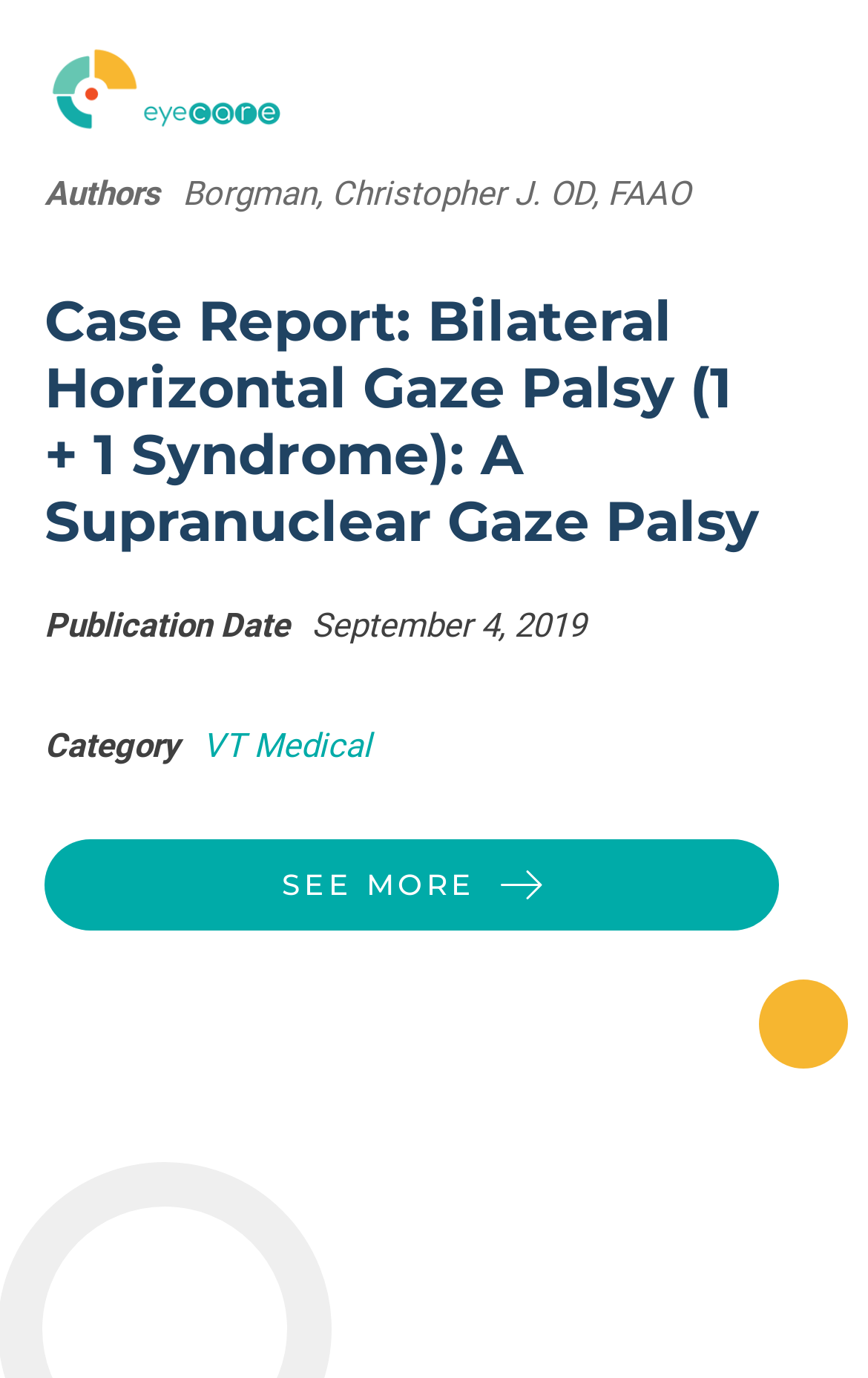What is the name of the button in the top right corner?
Kindly answer the question with as much detail as you can.

I found the button by looking at the button element with the text 'Toggle Menu' and noting its position in the top right corner of the page.